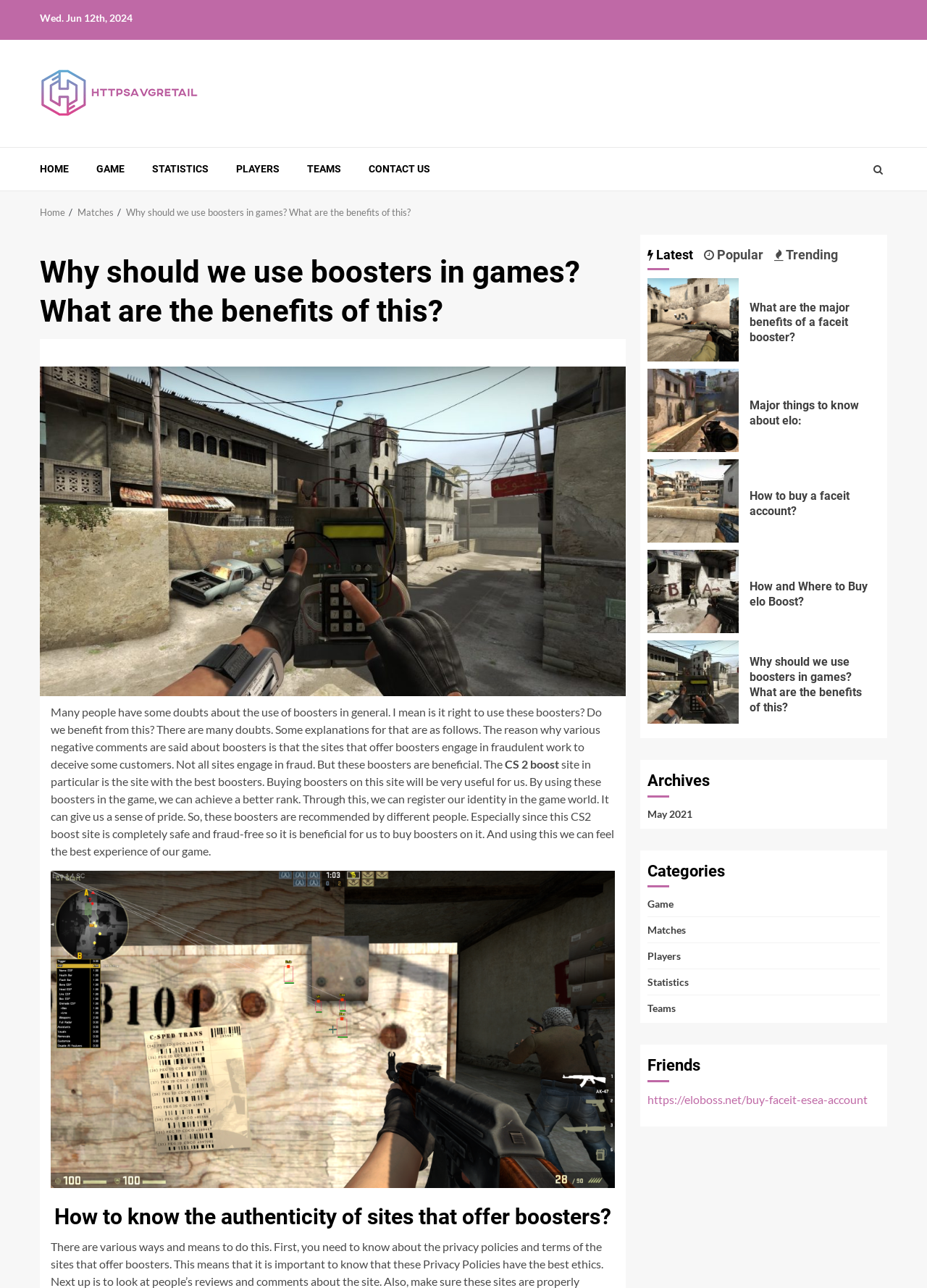What are the categories listed in the sidebar?
Can you give a detailed and elaborate answer to the question?

I found a section in the sidebar with the heading 'Categories', and it lists several categories including 'Game', 'Matches', 'Players', 'Statistics', and 'Teams'. These categories are likely related to the game or topic being discussed on the webpage.